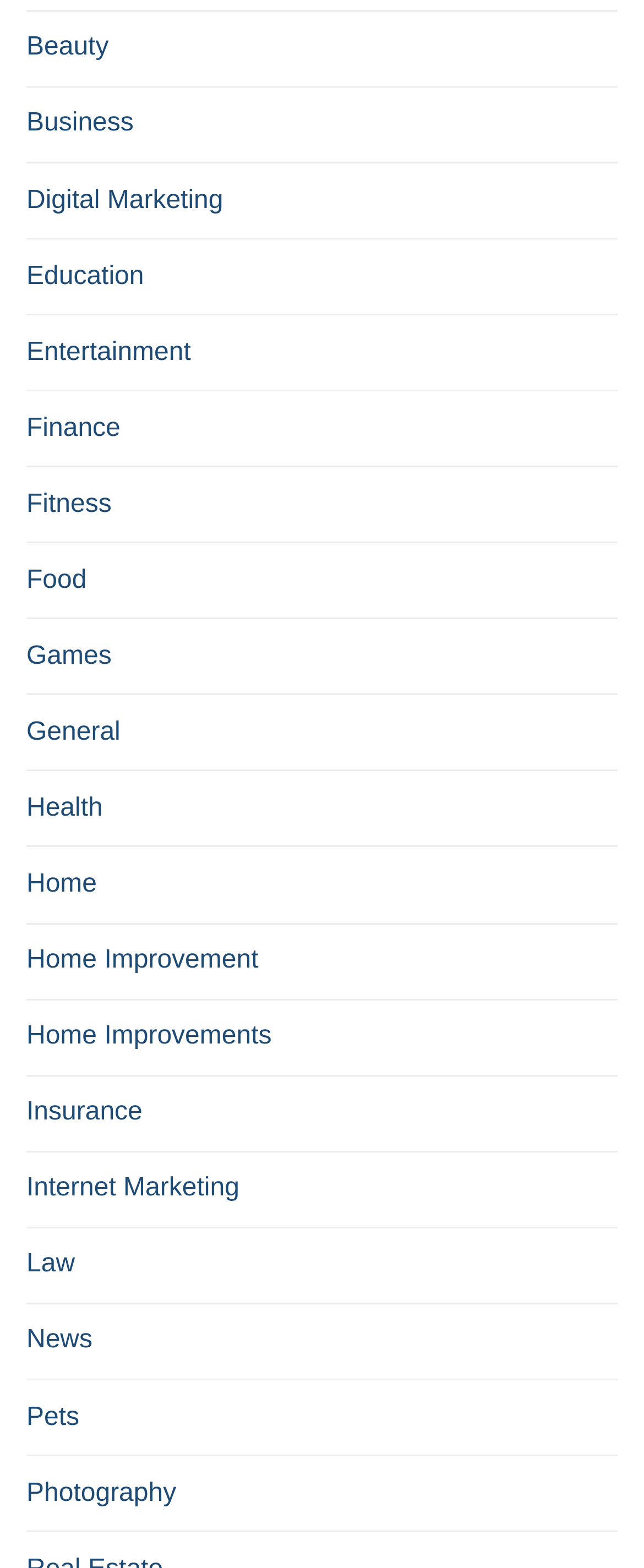Locate the bounding box of the UI element based on this description: "Digital Marketing". Provide four float numbers between 0 and 1 as [left, top, right, bottom].

[0.041, 0.114, 0.959, 0.153]